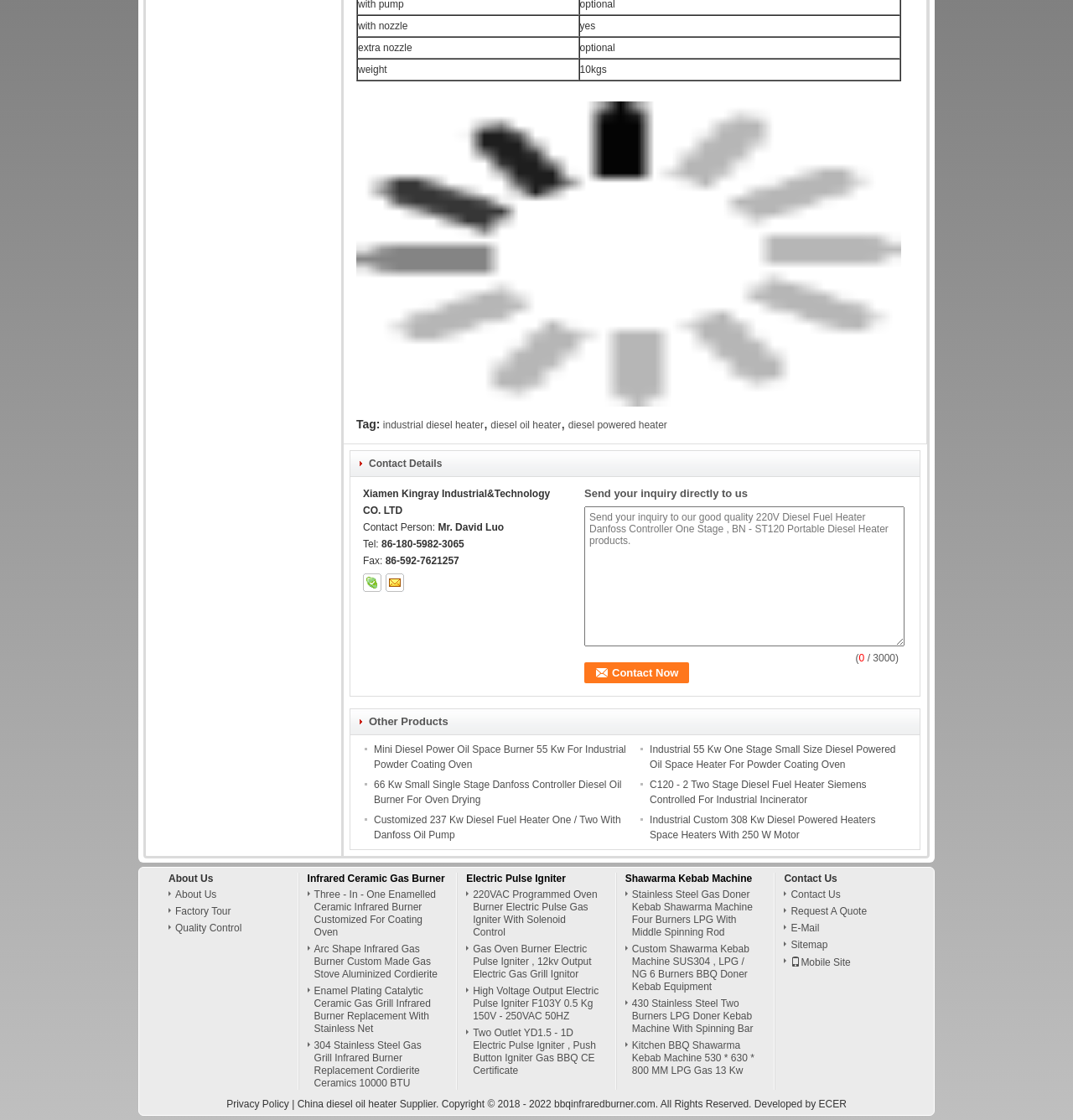Please determine the bounding box of the UI element that matches this description: Infrared Ceramic Gas Burner. The coordinates should be given as (top-left x, top-left y, bottom-right x, bottom-right y), with all values between 0 and 1.

[0.286, 0.779, 0.415, 0.79]